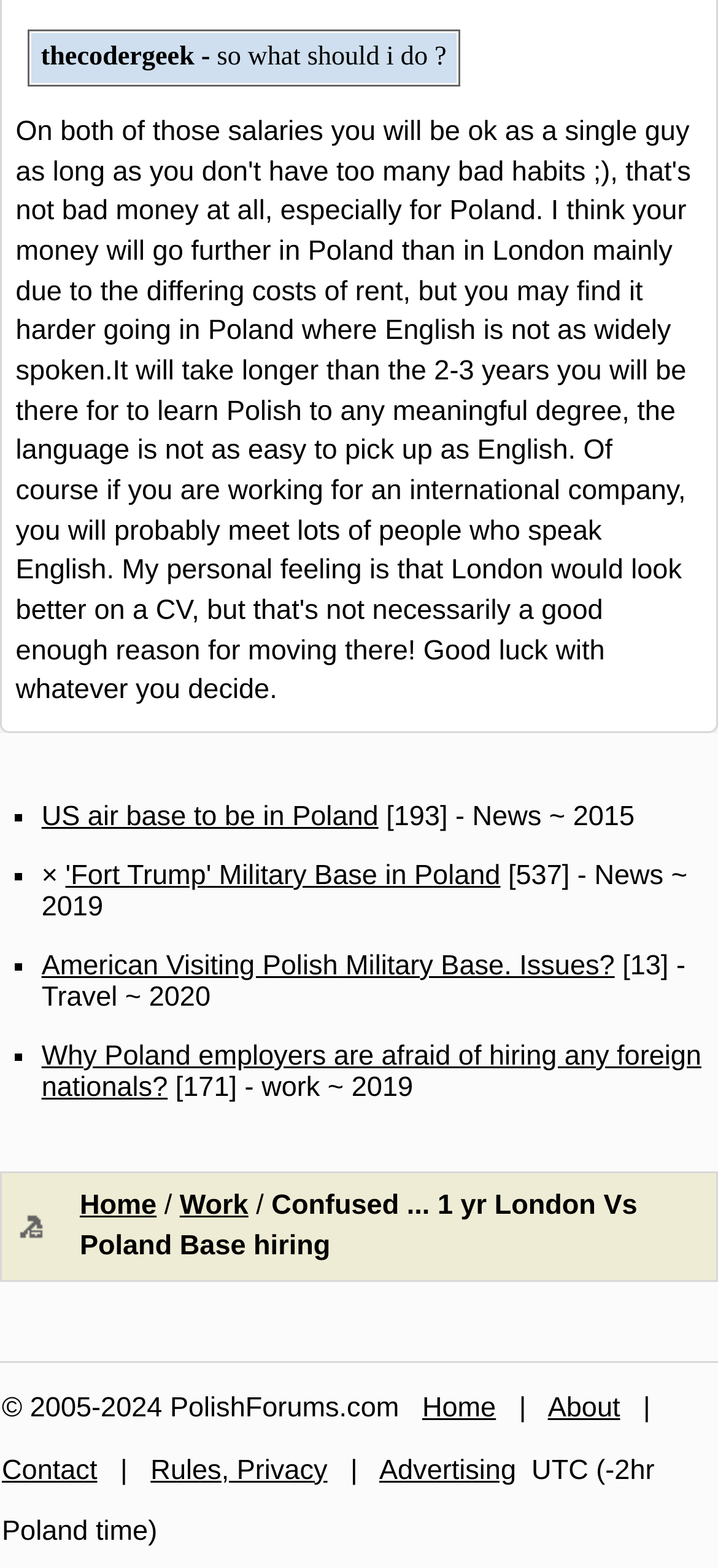Determine the bounding box for the described HTML element: "Rules, Privacy". Ensure the coordinates are four float numbers between 0 and 1 in the format [left, top, right, bottom].

[0.21, 0.927, 0.456, 0.947]